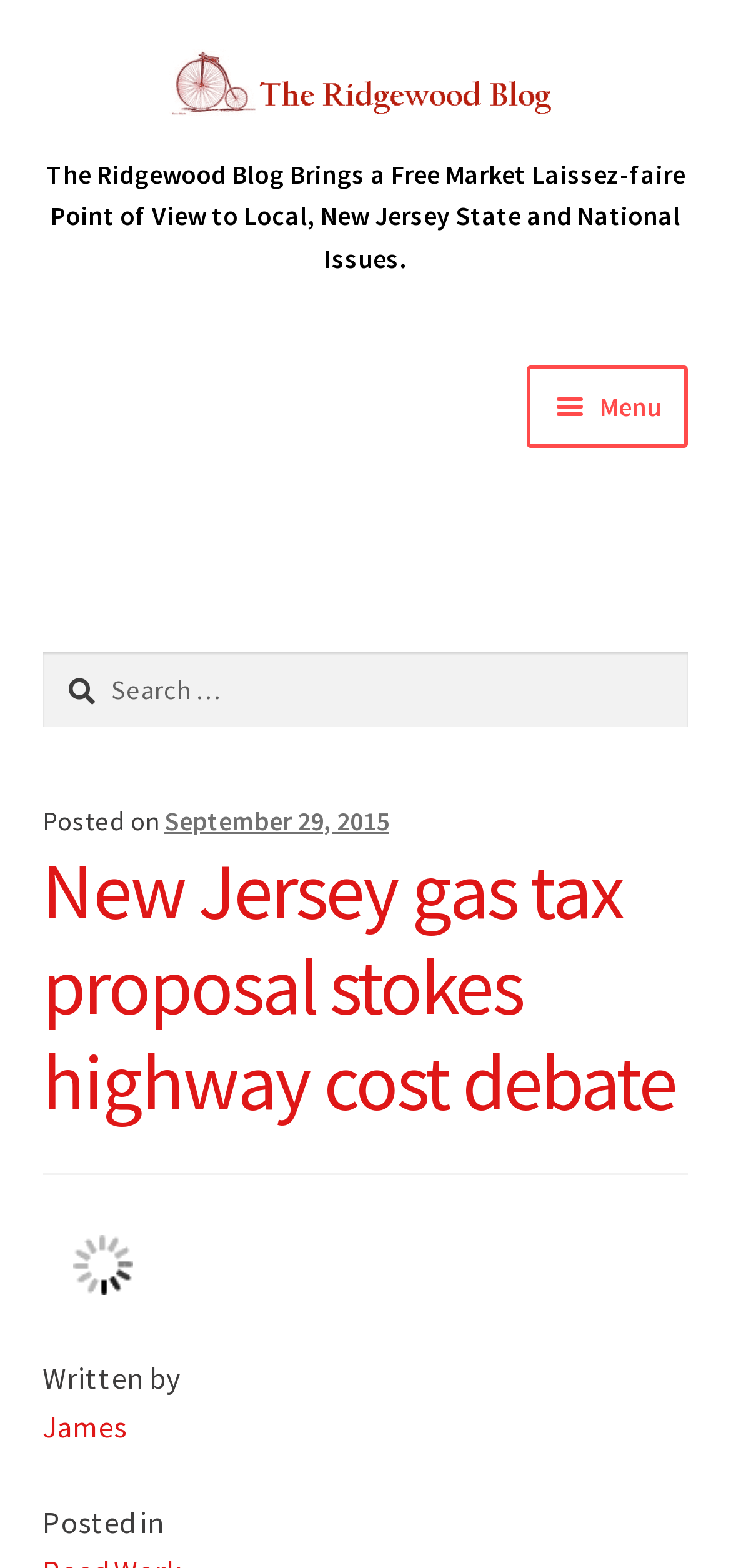Kindly determine the bounding box coordinates for the area that needs to be clicked to execute this instruction: "Click the 'HOME' link".

[0.058, 0.286, 0.942, 0.344]